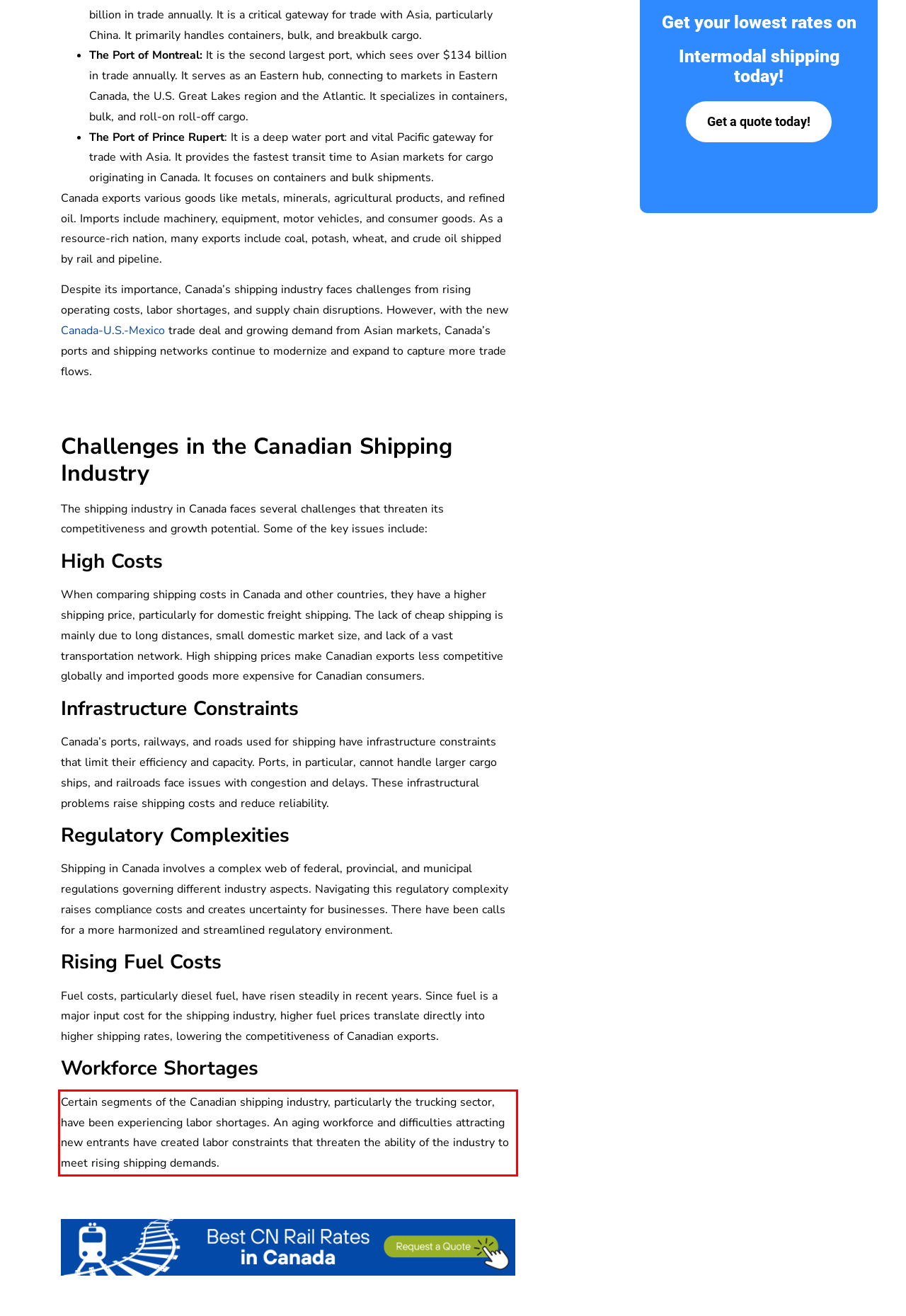Examine the screenshot of the webpage, locate the red bounding box, and generate the text contained within it.

Certain segments of the Canadian shipping industry, particularly the trucking sector, have been experiencing labor shortages. An aging workforce and difficulties attracting new entrants have created labor constraints that threaten the ability of the industry to meet rising shipping demands.